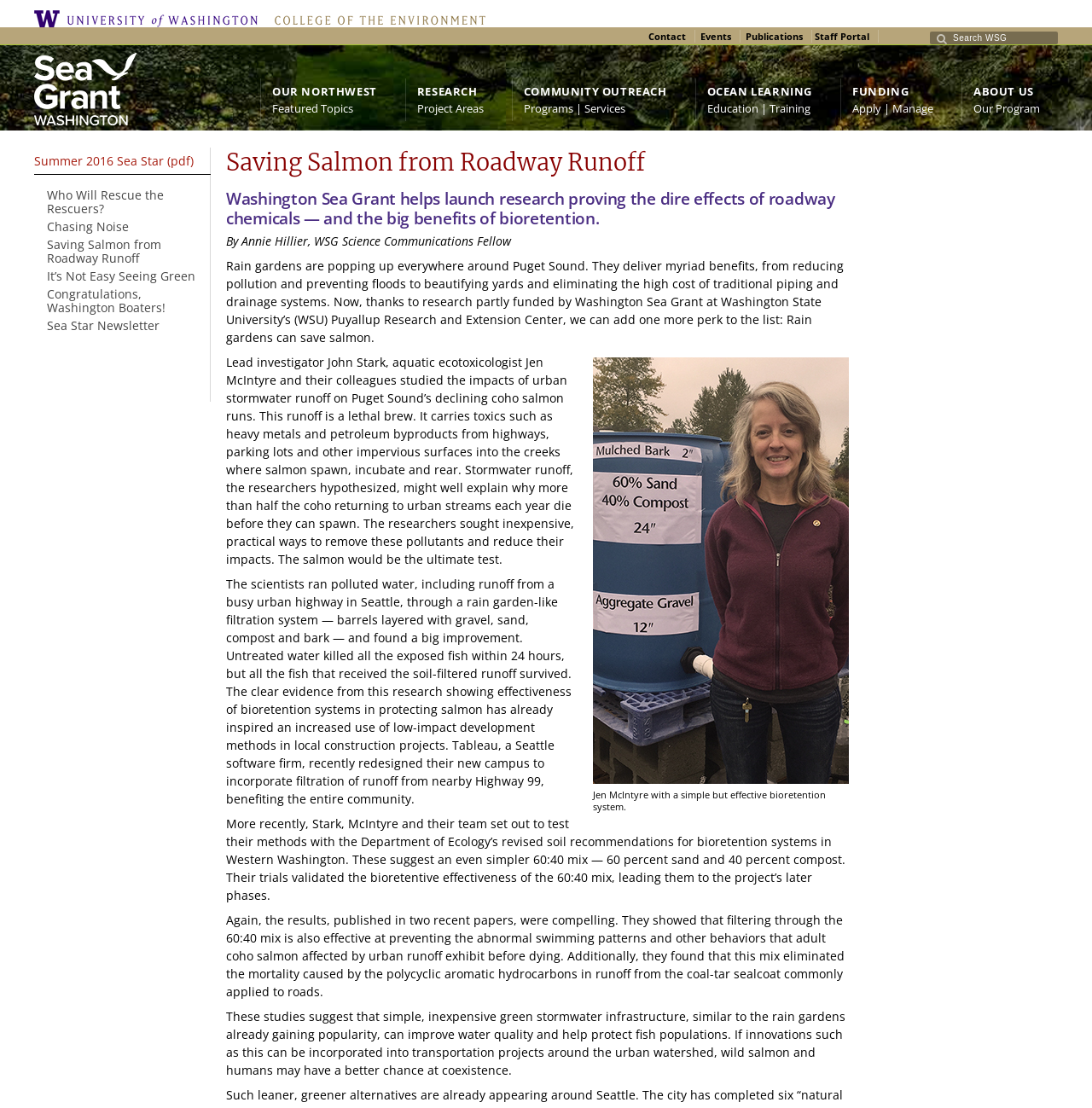Convey a detailed summary of the webpage, mentioning all key elements.

The webpage is about Washington Sea Grant, a program focused on saving salmon from roadway runoff. At the top, there are several links to different sections of the University of Washington's website, including the College of the Environment and a search bar. Below this, there are five main links to different areas of the Washington Sea Grant program, including research, community outreach, and funding.

The main content of the page is an article about the effects of roadway runoff on salmon populations. The article is divided into several sections, with headings and paragraphs of text. There is a main heading, "Saving Salmon from Roadway Runoff," followed by a subheading that explains the purpose of the research. The article then goes on to describe the research, which was conducted by scientists at Washington State University's Puyallup Research and Extension Center.

The research found that roadway runoff is a major threat to salmon populations, carrying toxic chemicals into the creeks where salmon spawn and rear. The scientists tested a simple and inexpensive solution, using a rain garden-like filtration system to remove pollutants from the water. They found that this system was effective in protecting salmon, and their research has already inspired changes in local construction projects.

The article includes an image of a researcher, Jen McIntyre, with a bioretention system, and several paragraphs of text that describe the research in more detail. The text explains the methods used, the results of the study, and the implications of the research for protecting salmon populations. Overall, the webpage is focused on sharing the results of this important research and highlighting the need for simple, effective solutions to protect salmon from roadway runoff.